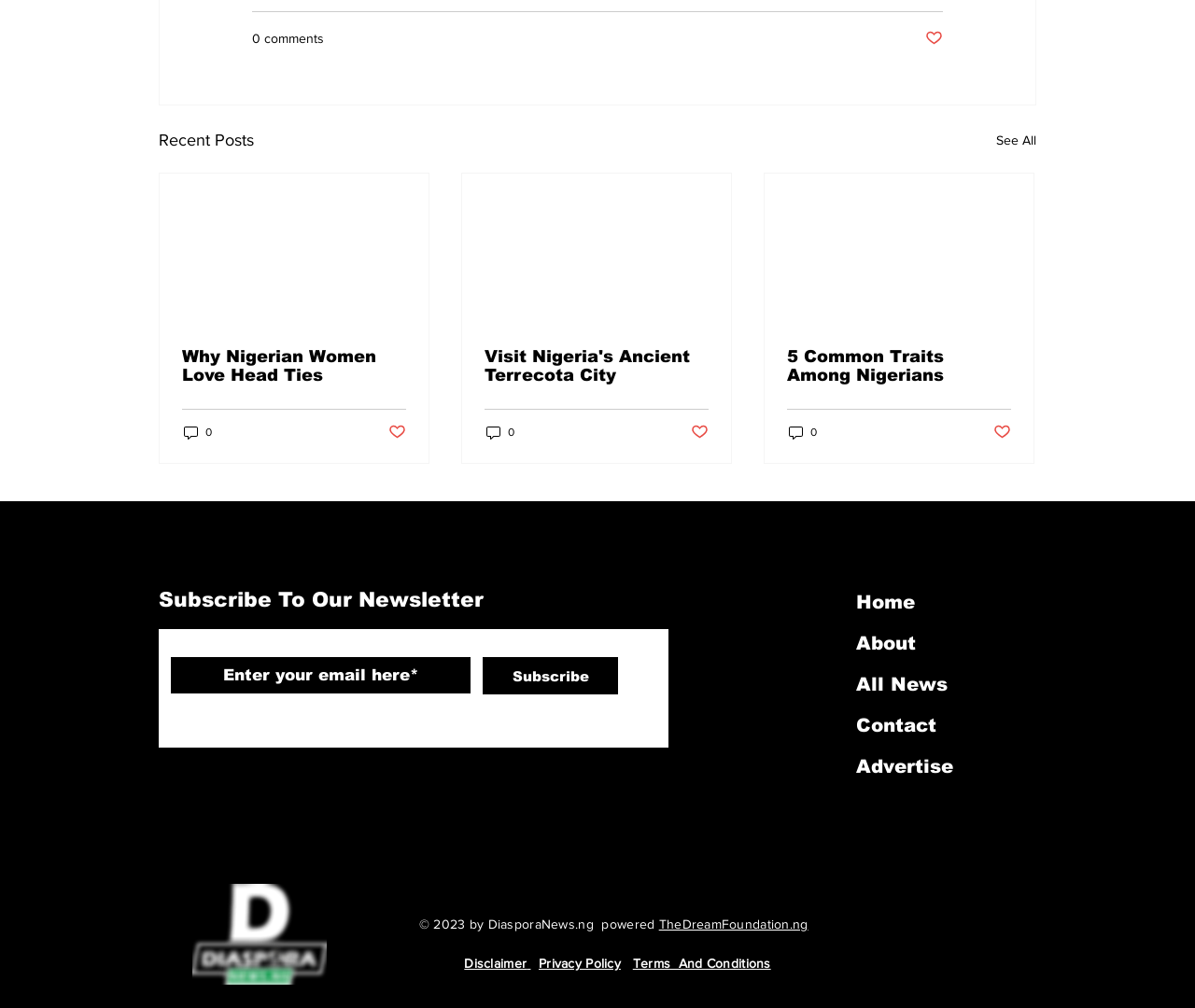Pinpoint the bounding box coordinates of the element you need to click to execute the following instruction: "Enter email address in the textbox". The bounding box should be represented by four float numbers between 0 and 1, in the format [left, top, right, bottom].

[0.143, 0.652, 0.394, 0.689]